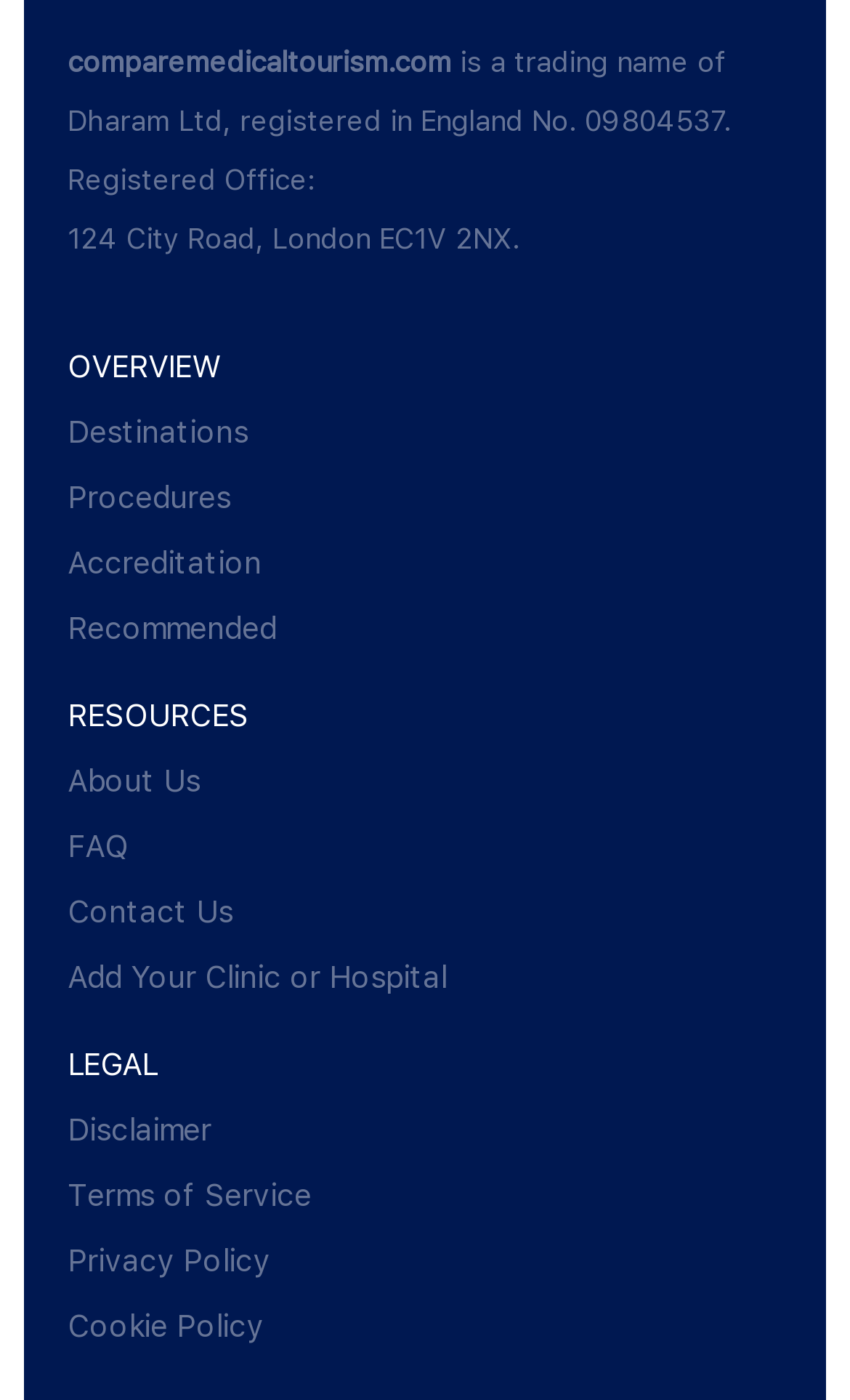Based on the element description FAQ, identify the bounding box coordinates for the UI element. The coordinates should be in the format (top-left x, top-left y, bottom-right x, bottom-right y) and within the 0 to 1 range.

[0.079, 0.592, 0.151, 0.617]